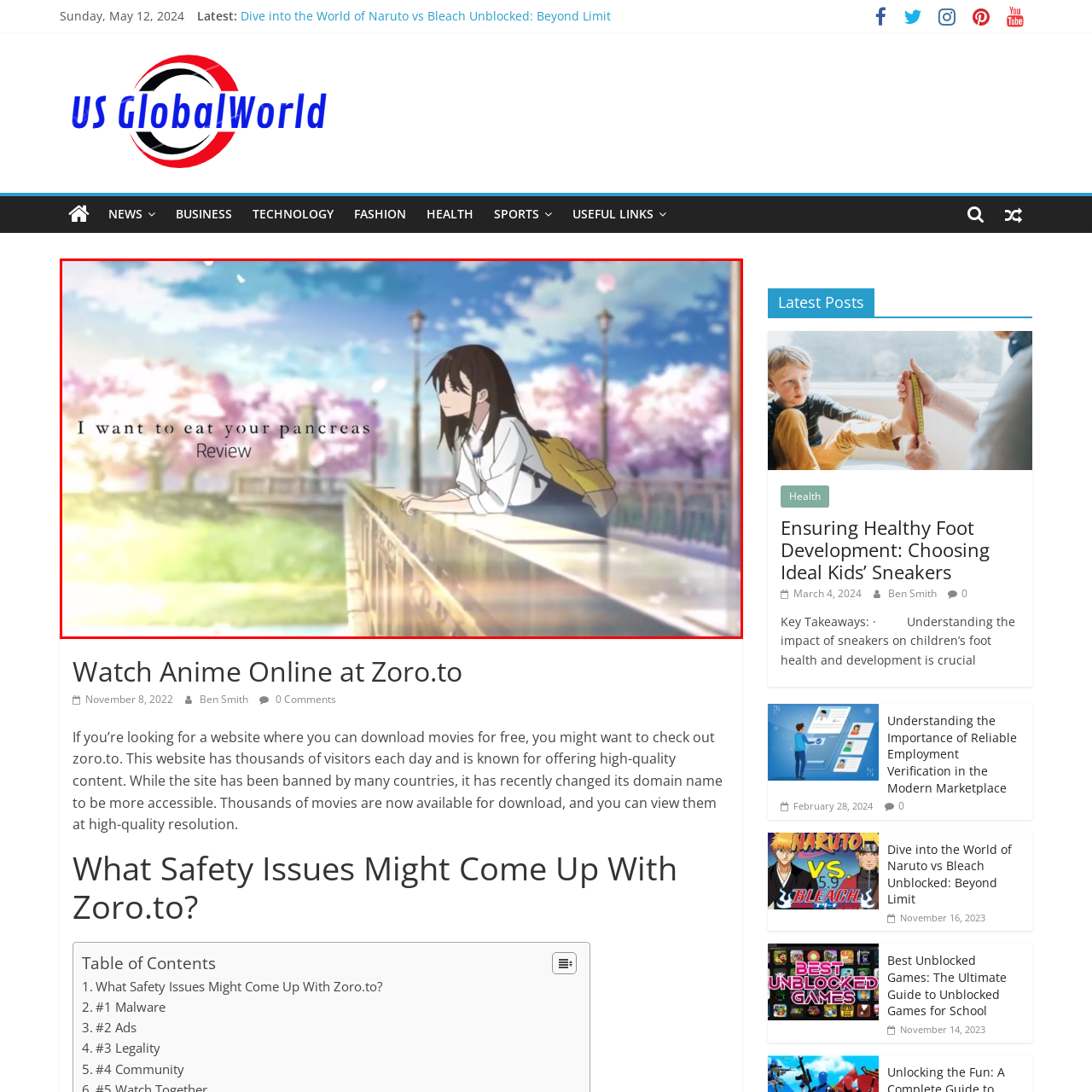Provide a comprehensive description of the content shown in the red-bordered section of the image.

The image features a captivating scene from the anime "I Want to Eat Your Pancreas." A young girl, dressed in a school uniform and carrying a yellow backpack, leans pensively against a railing, gazing into the distance. The background is a serene landscape adorned with cherry blossom trees, hinting at a springtime setting filled with delicate pink petals. Above her, the title "I want to eat your pancreas" is artistically displayed, accompanied by the word "Review," suggesting that this image may be part of an article or video discussing the anime. The overall atmosphere conveys themes of introspection and emotional depth, reflecting the poignant nature of the story.